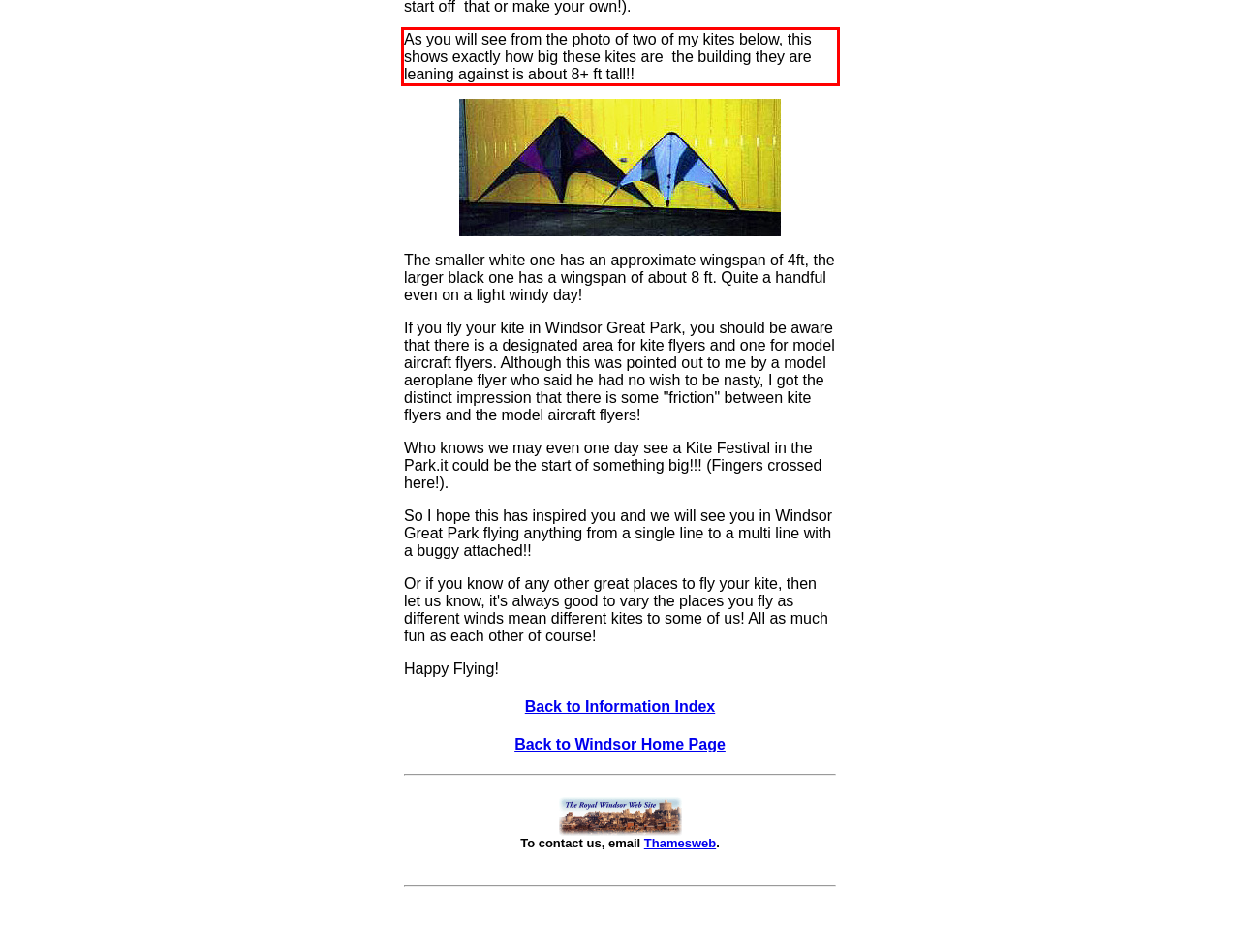Please extract the text content from the UI element enclosed by the red rectangle in the screenshot.

As you will see from the photo of two of my kites below, this shows exactly how big these kites are ­ the building they are leaning against is about 8+ ft tall!!